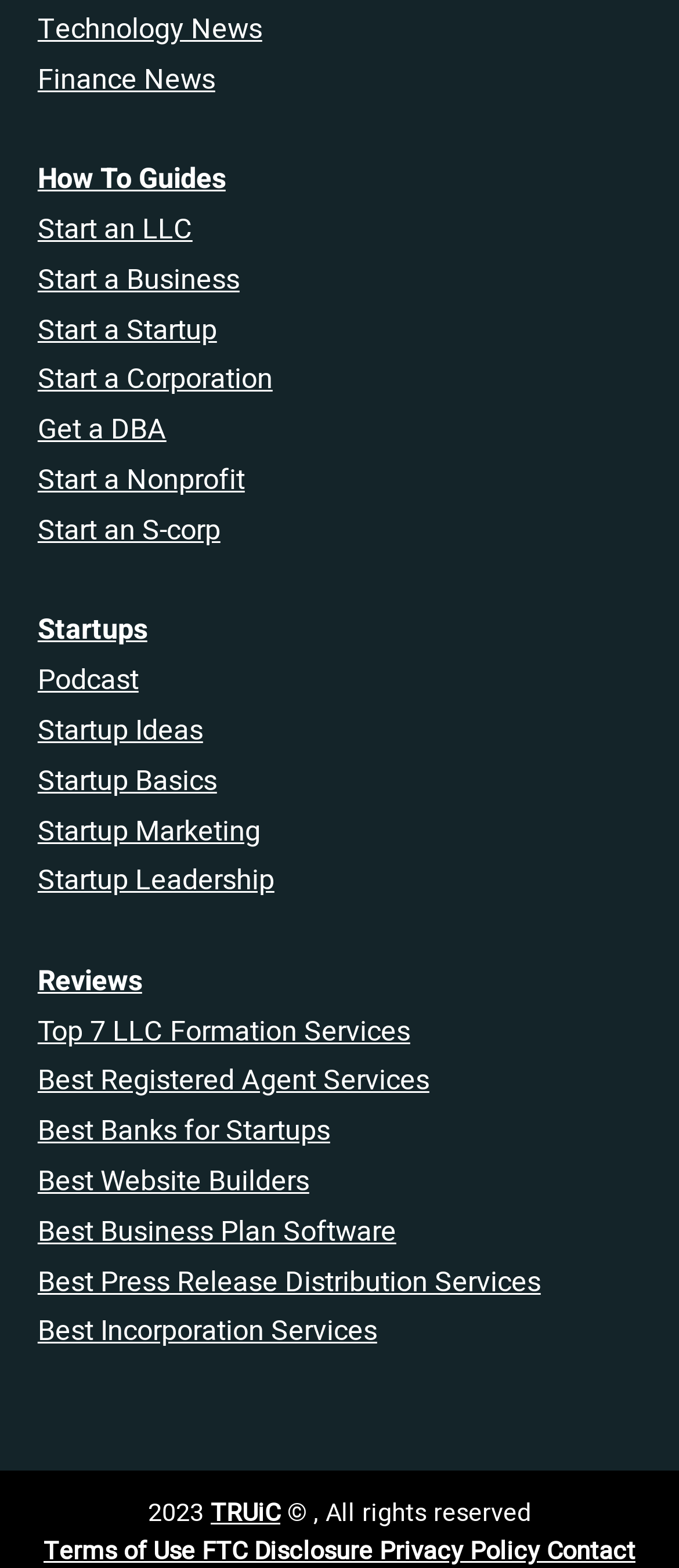Please determine the bounding box coordinates, formatted as (top-left x, top-left y, bottom-right x, bottom-right y), with all values as floating point numbers between 0 and 1. Identify the bounding box of the region described as: How To Guides

[0.055, 0.101, 0.332, 0.128]